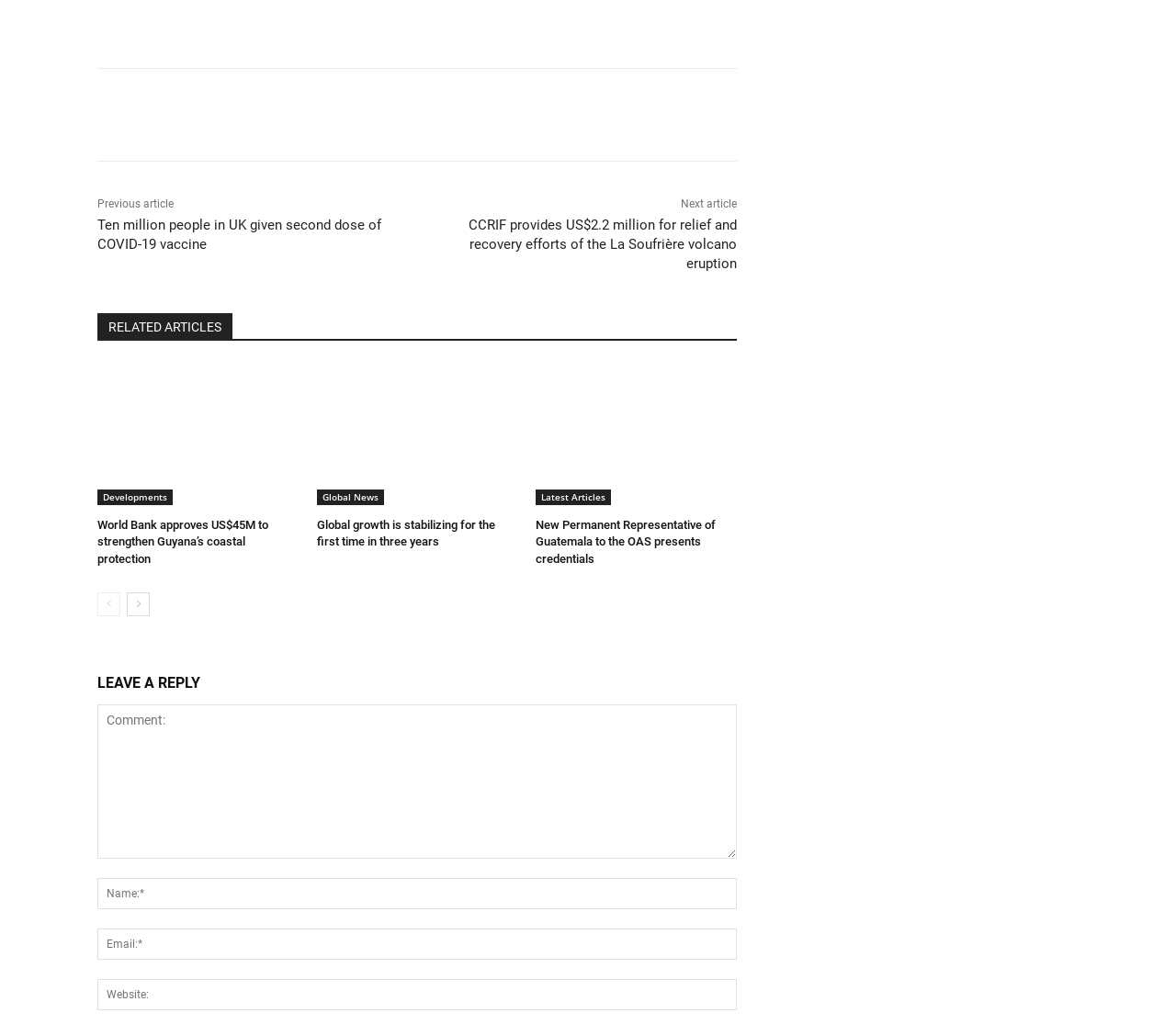Please identify the bounding box coordinates of where to click in order to follow the instruction: "Click on 'Arts'n crafts ideas'".

None